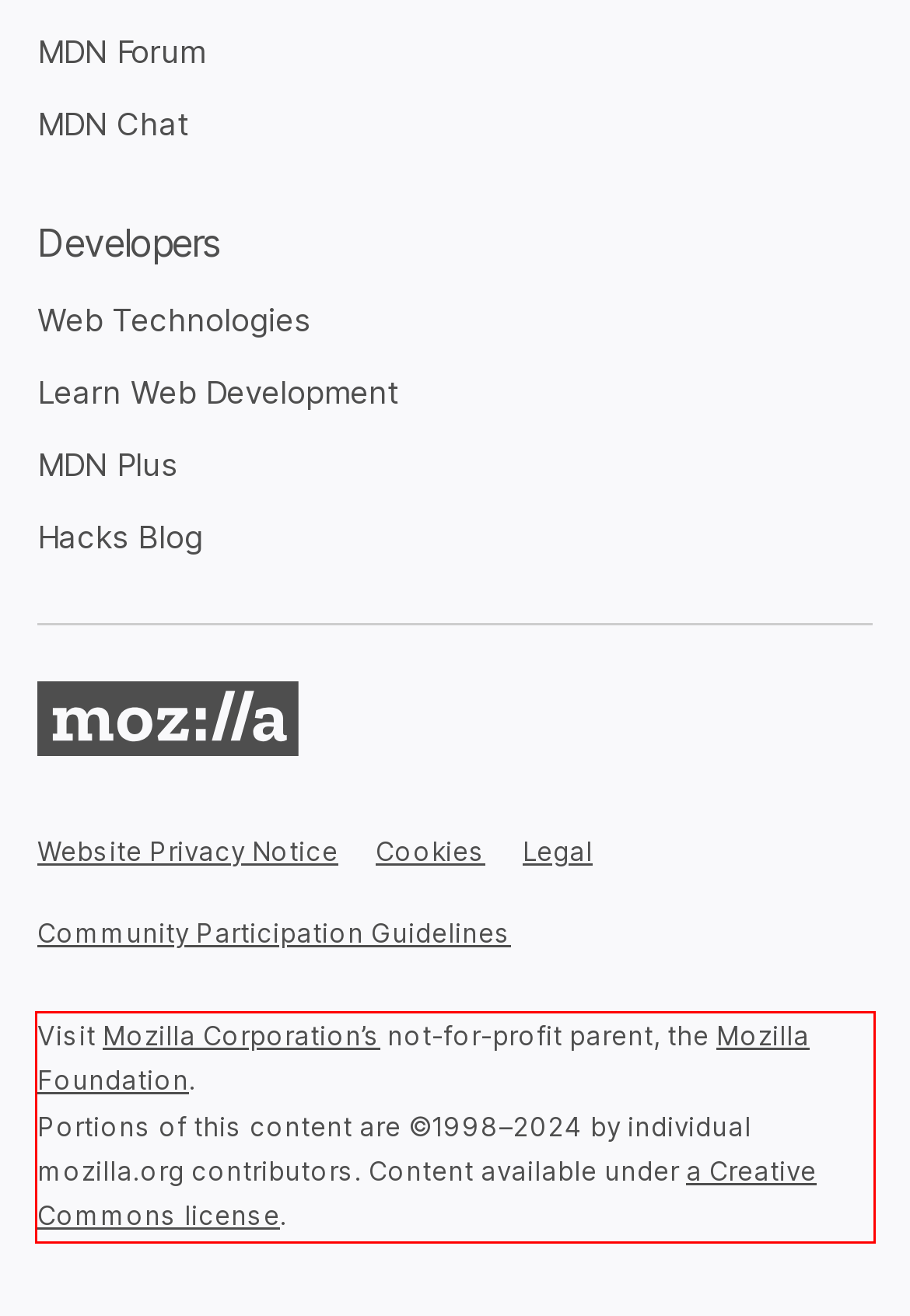Please take the screenshot of the webpage, find the red bounding box, and generate the text content that is within this red bounding box.

Visit Mozilla Corporation’s not-for-profit parent, the Mozilla Foundation. Portions of this content are ©1998–2024 by individual mozilla.org contributors. Content available under a Creative Commons license.